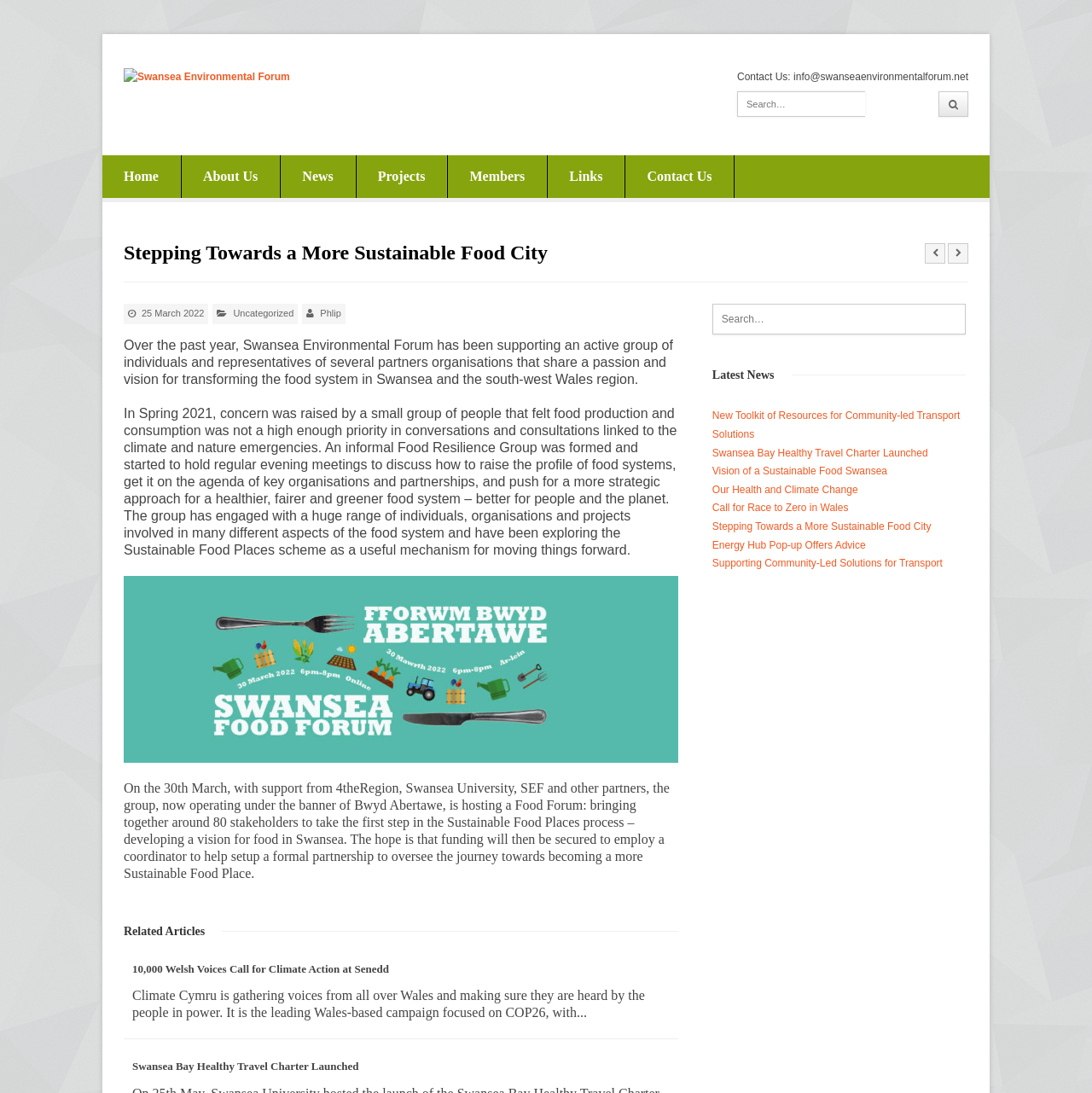What is the title or heading displayed on the webpage?

Stepping Towards a More Sustainable Food City